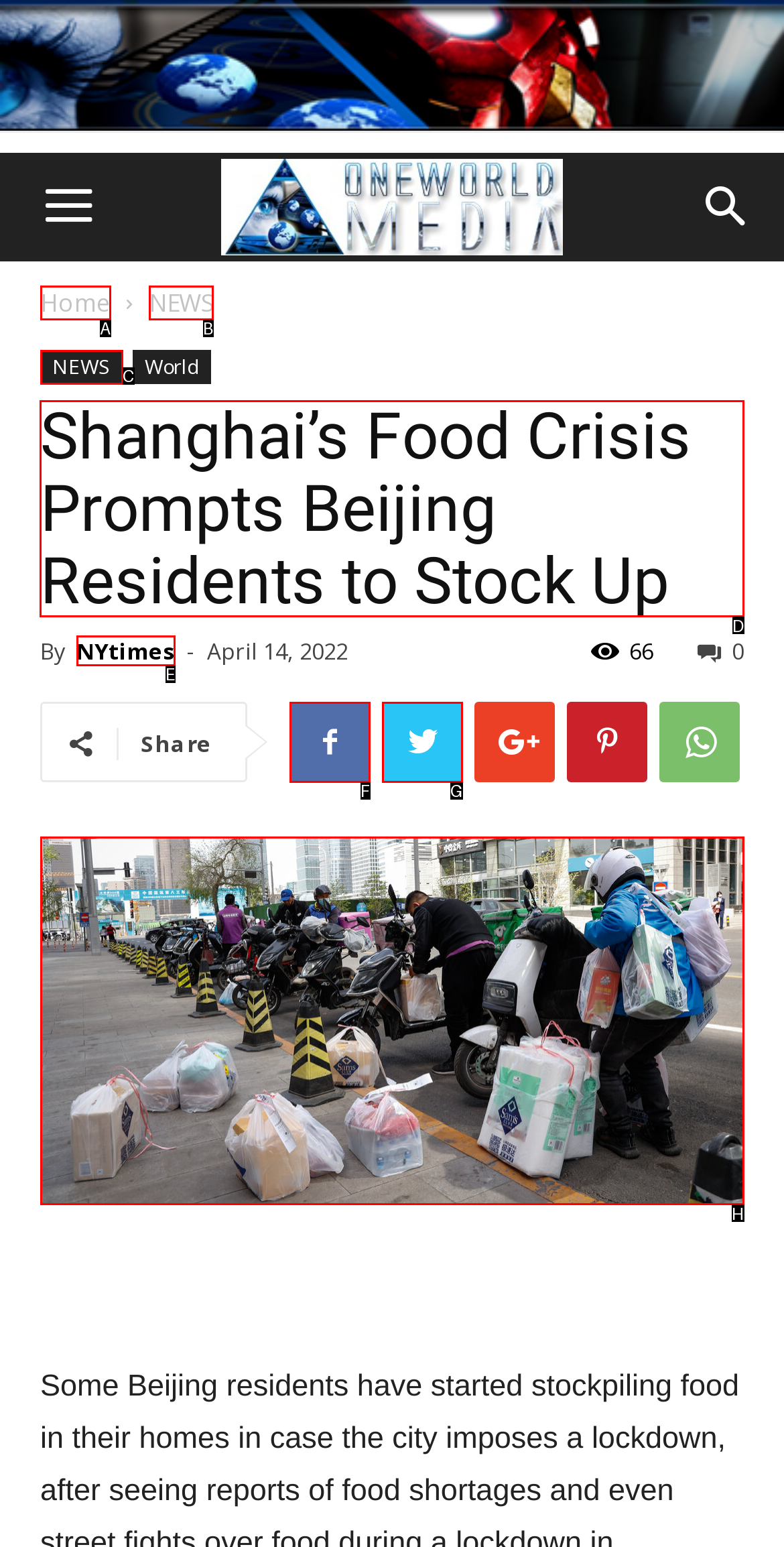Tell me which one HTML element I should click to complete the following task: Read the news about Shanghai's food crisis Answer with the option's letter from the given choices directly.

D